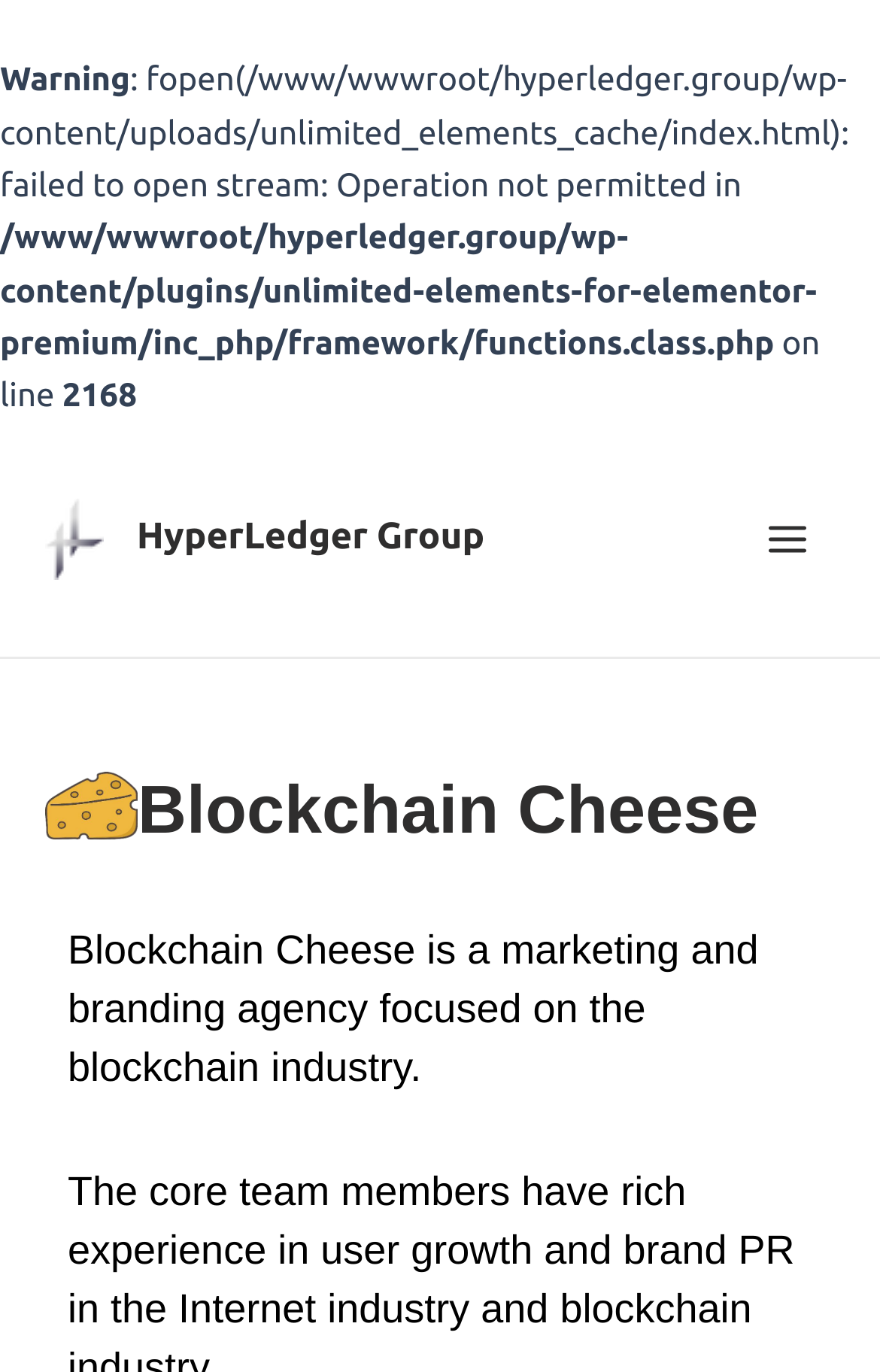What is the name of the agency?
Provide a well-explained and detailed answer to the question.

I found the answer by looking at the heading element that says 'Blockchain Cheese' and the static text that describes it as a marketing and branding agency focused on the blockchain industry.